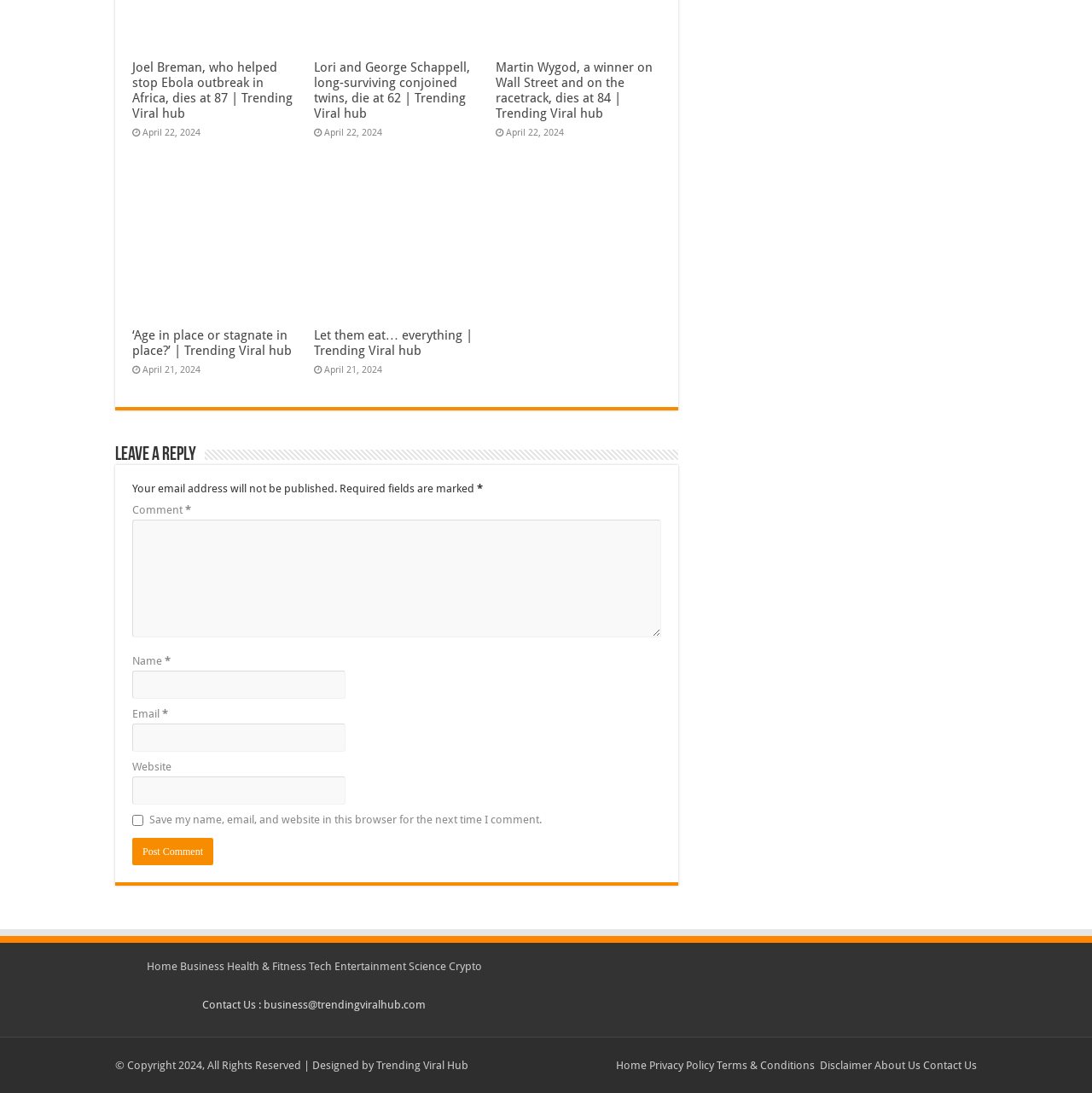What is the position of the link 'Home' in the footer section? 
Based on the visual content, answer with a single word or a brief phrase.

First